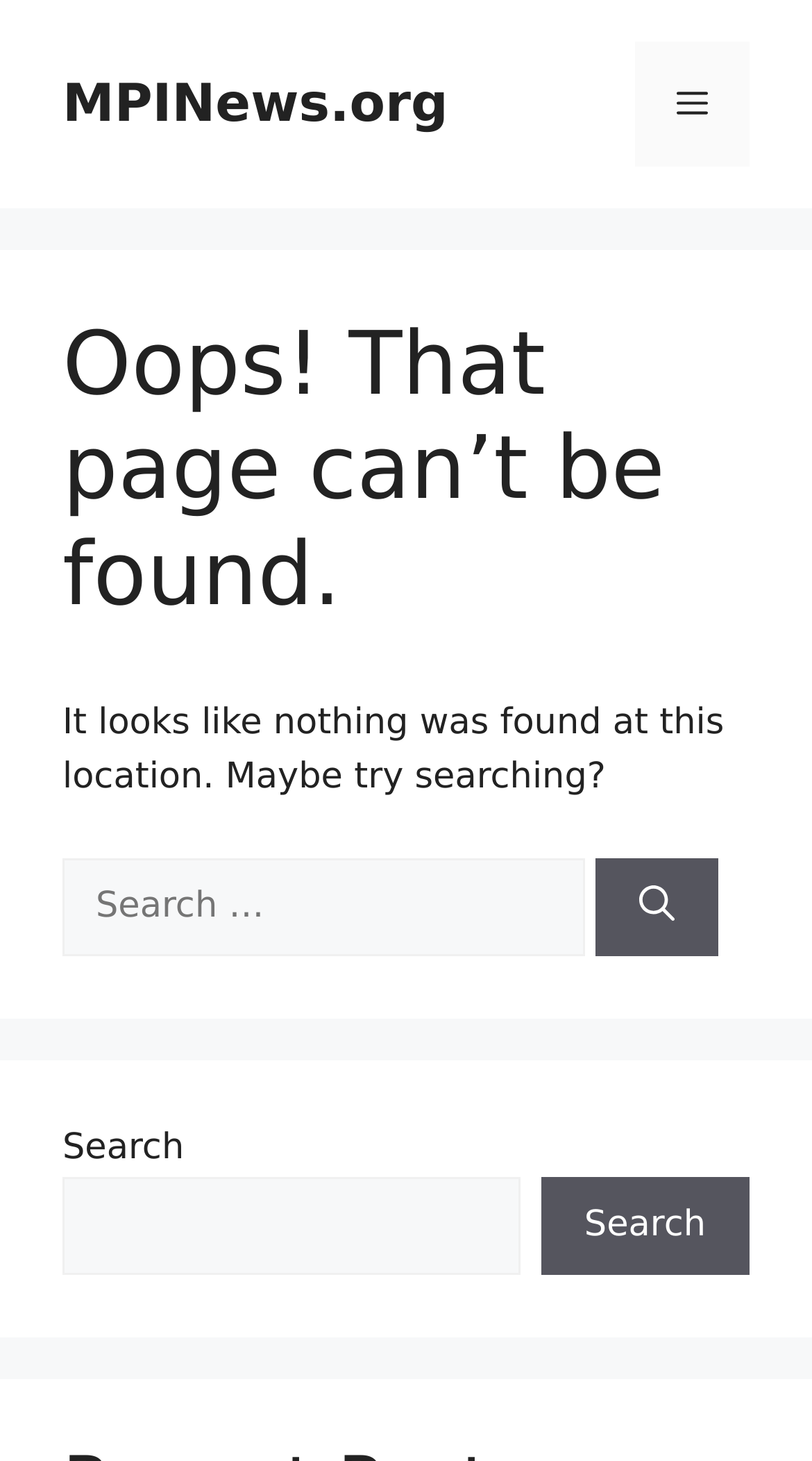Generate the title text from the webpage.

Oops! That page can’t be found.